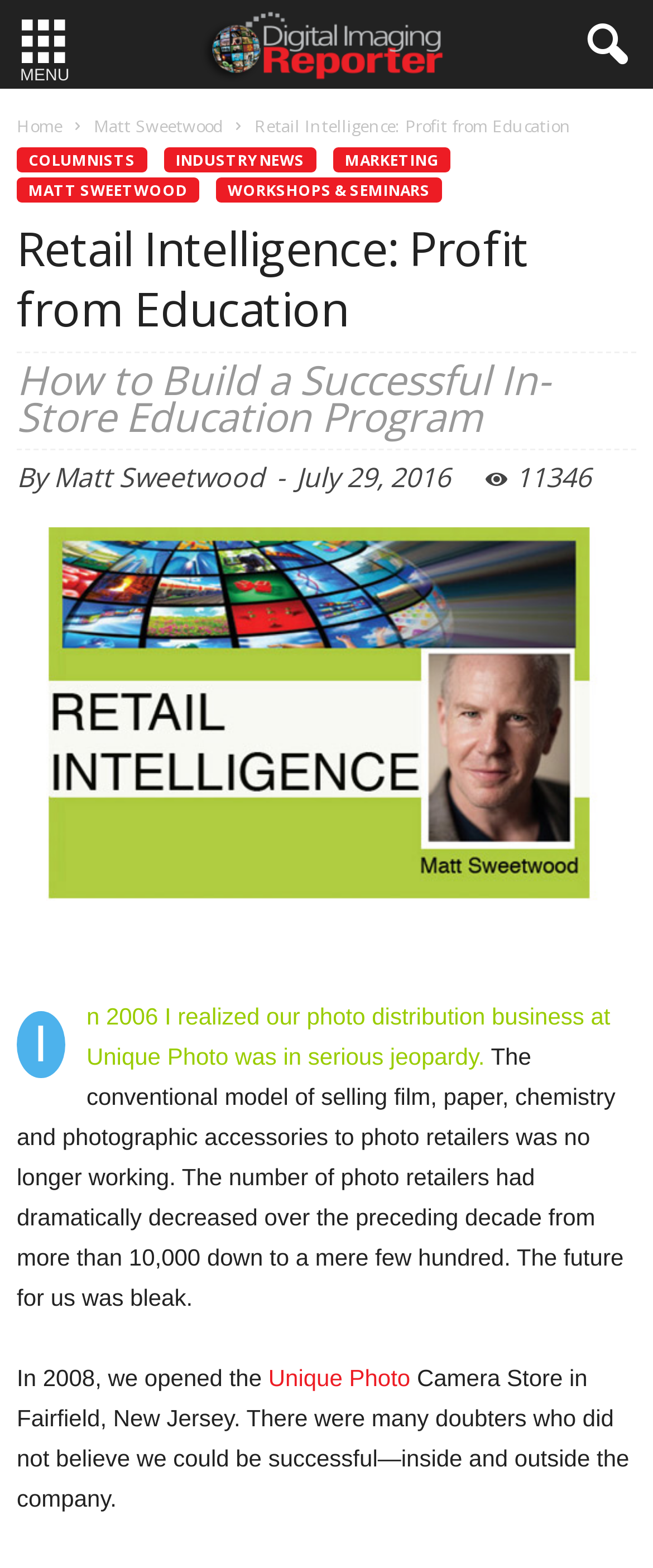Please find the bounding box coordinates in the format (top-left x, top-left y, bottom-right x, bottom-right y) for the given element description. Ensure the coordinates are floating point numbers between 0 and 1. Description: Industry News

[0.251, 0.094, 0.485, 0.11]